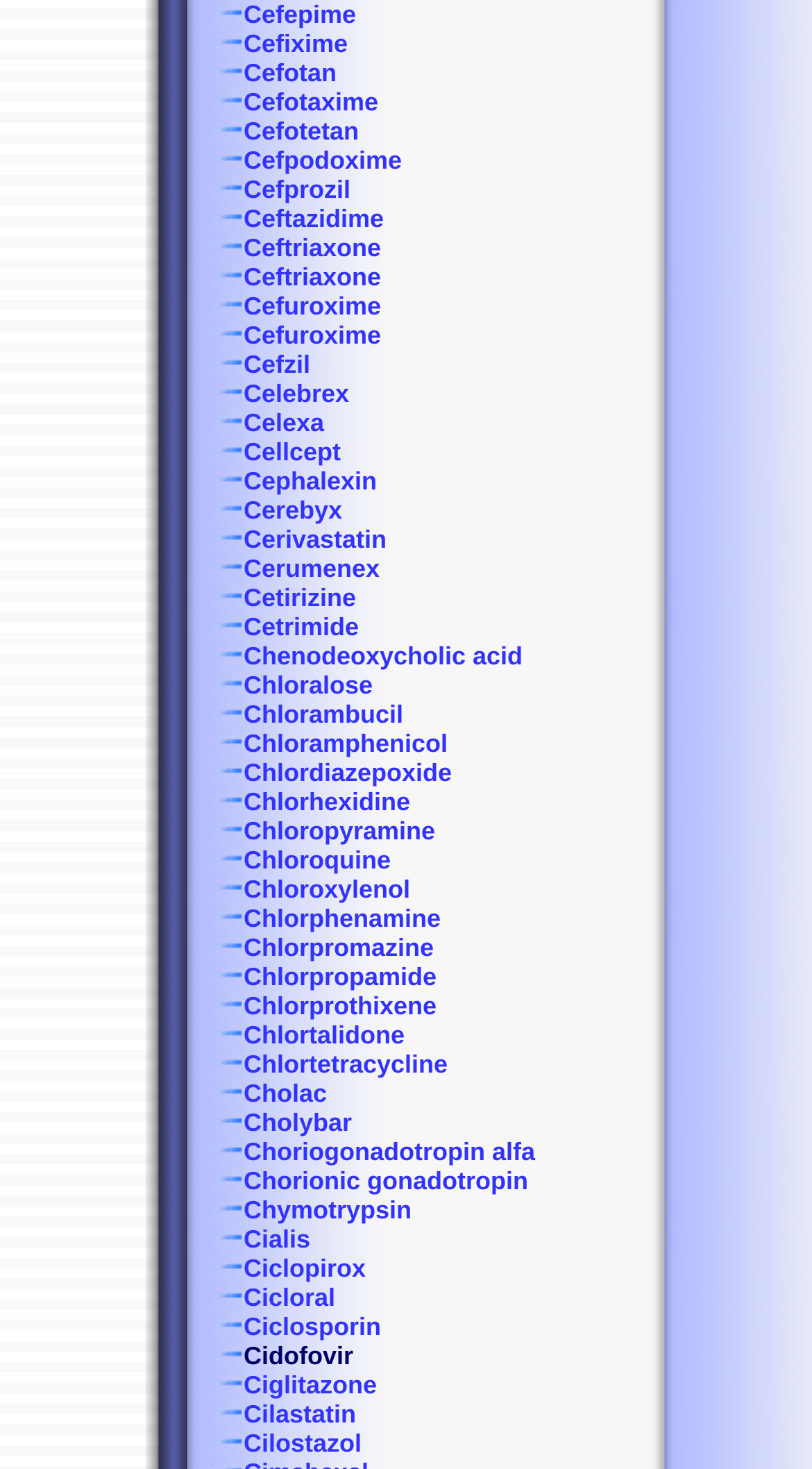Respond with a single word or phrase:
What is the last antibiotic listed?

Choriogonadotropin alfa